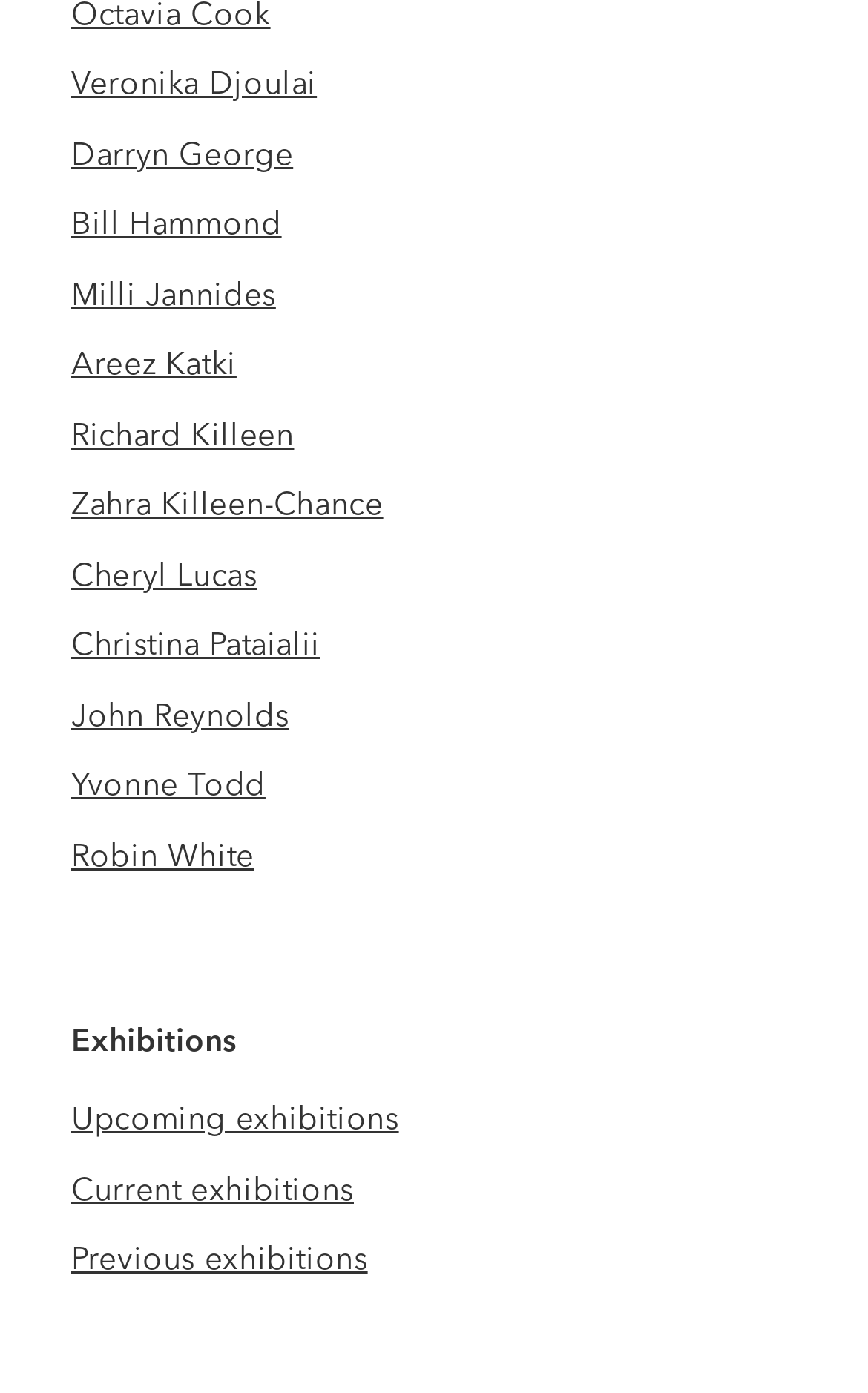Please identify the bounding box coordinates of the clickable area that will fulfill the following instruction: "Visit Richard Killeen's page". The coordinates should be in the format of four float numbers between 0 and 1, i.e., [left, top, right, bottom].

[0.082, 0.294, 0.339, 0.326]